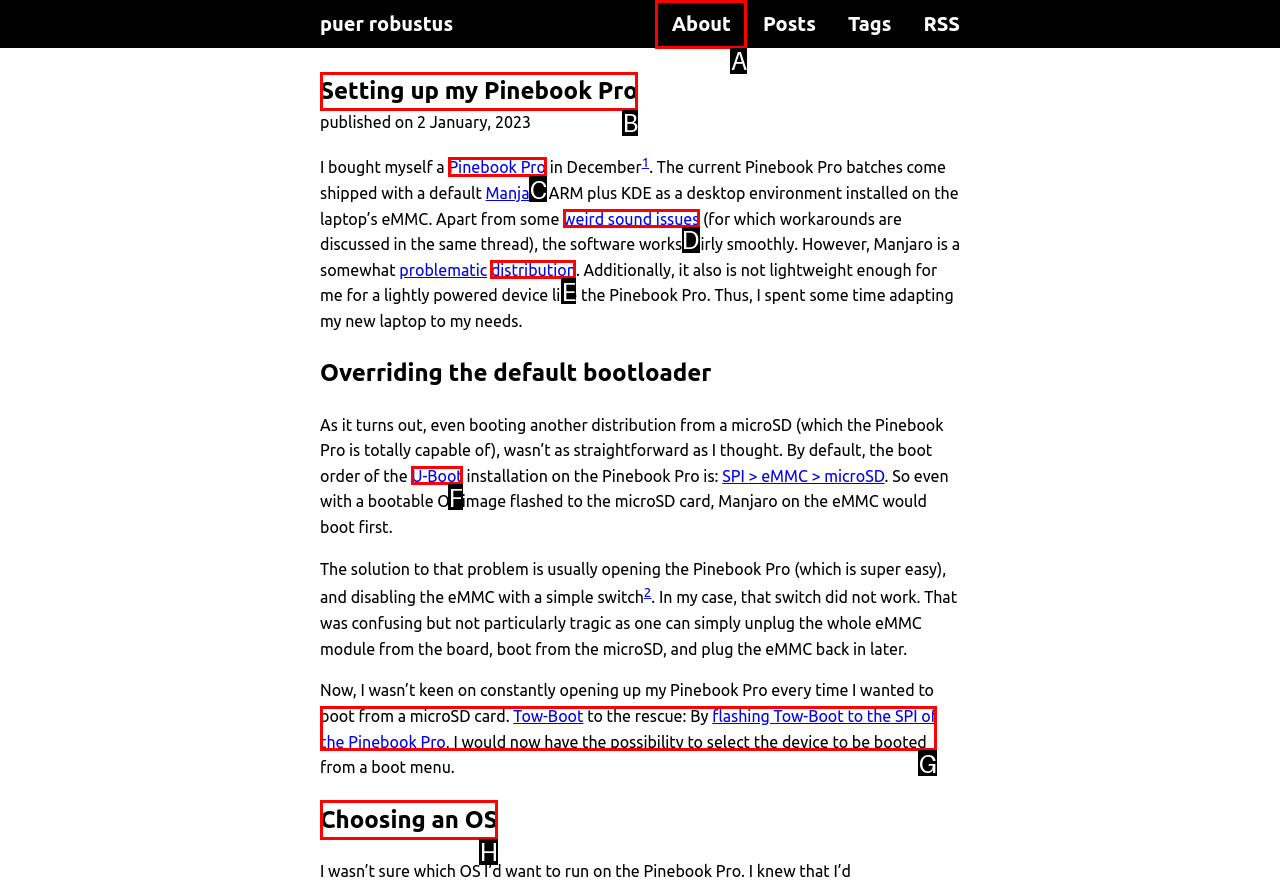Choose the HTML element that should be clicked to accomplish the task: Search using the Search Button. Answer with the letter of the chosen option.

None